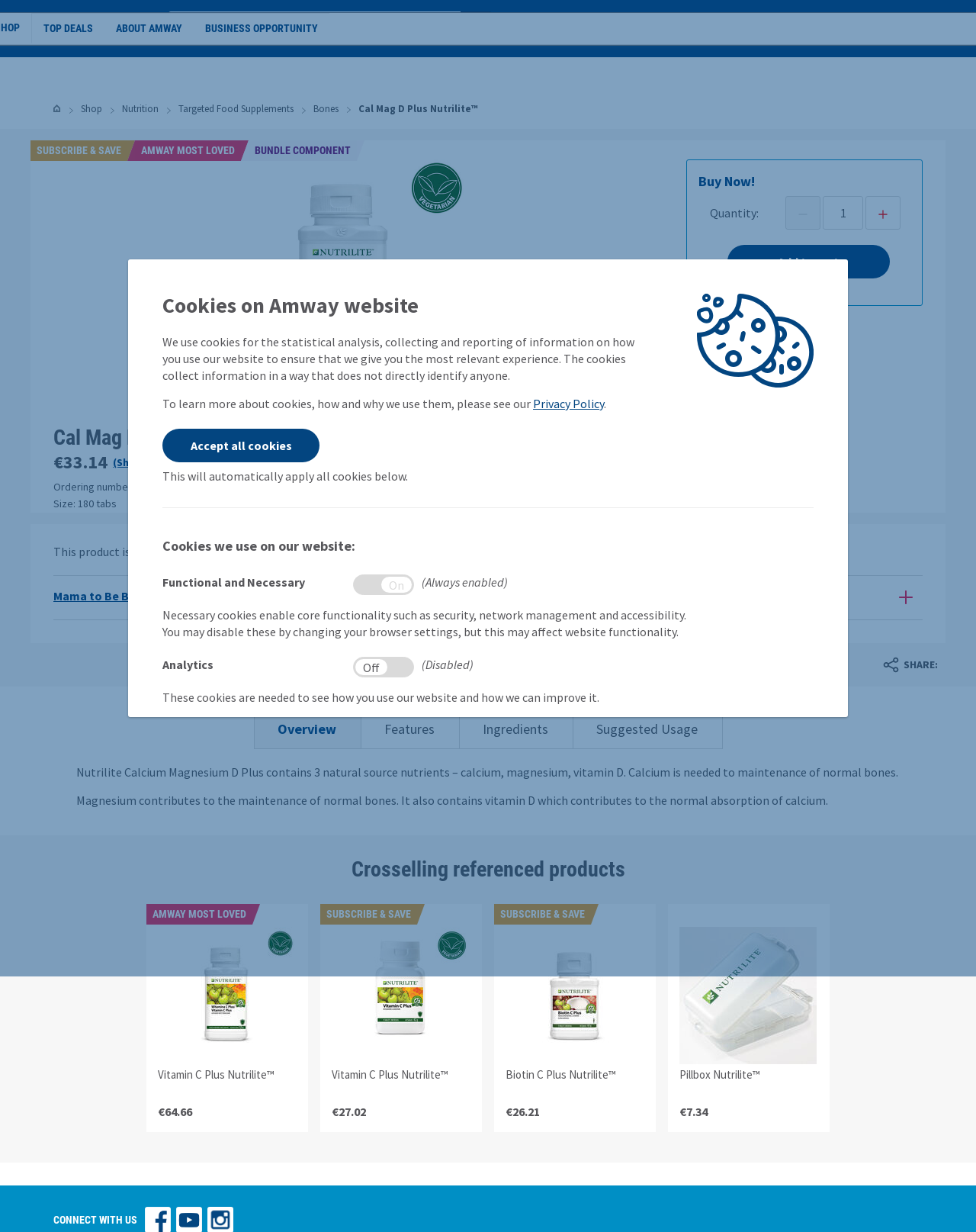What is the function of magnesium?
Based on the screenshot, give a detailed explanation to answer the question.

The function of magnesium can be found in the section describing the product features, specifically in the element with the text 'Magnesium contributes to the maintenance of normal bones'.